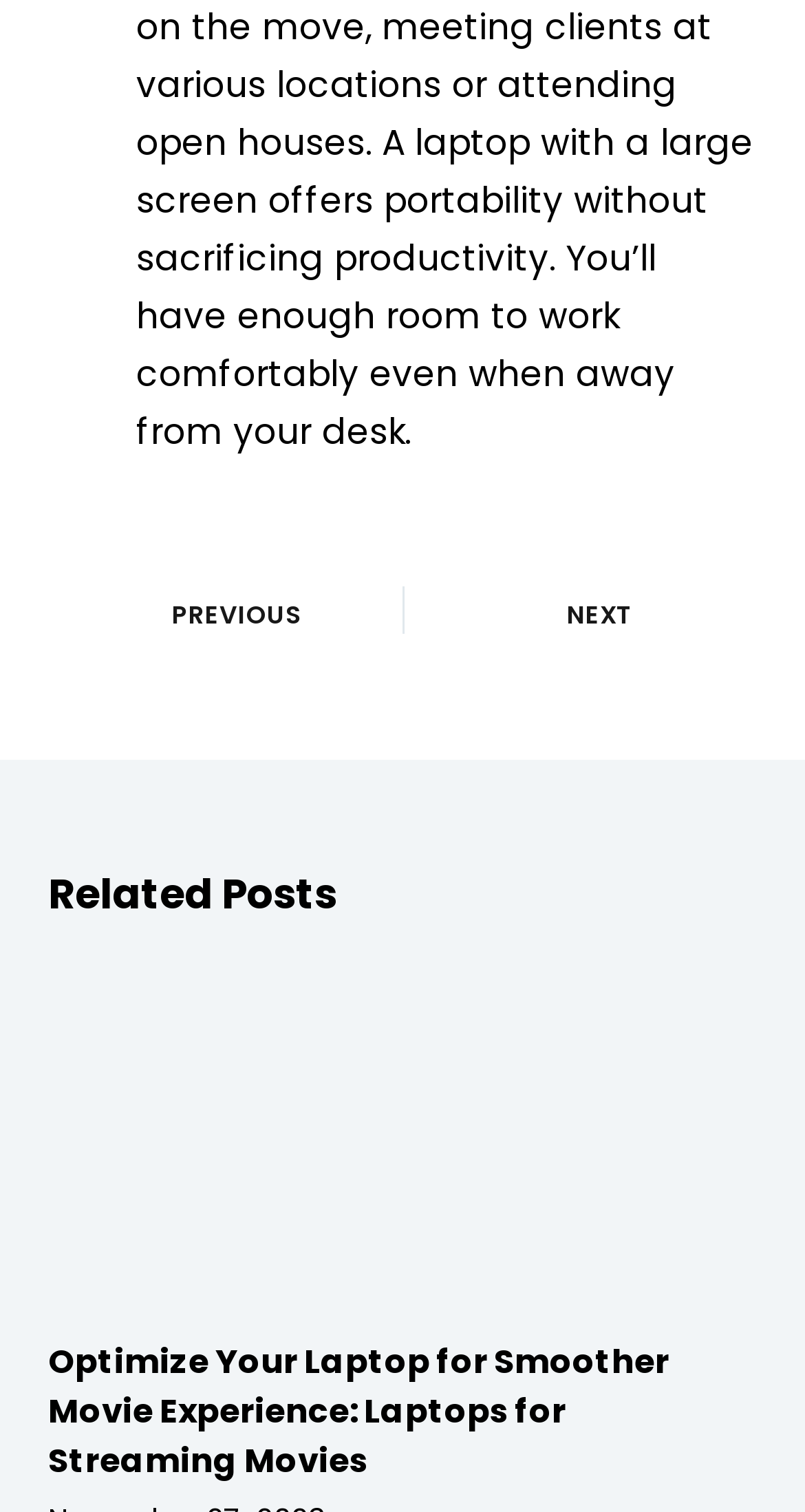Provide a short answer using a single word or phrase for the following question: 
What is the title of the second related post?

Optimize Your Laptop for Smoother Movie Experience: Laptops for Streaming Movies